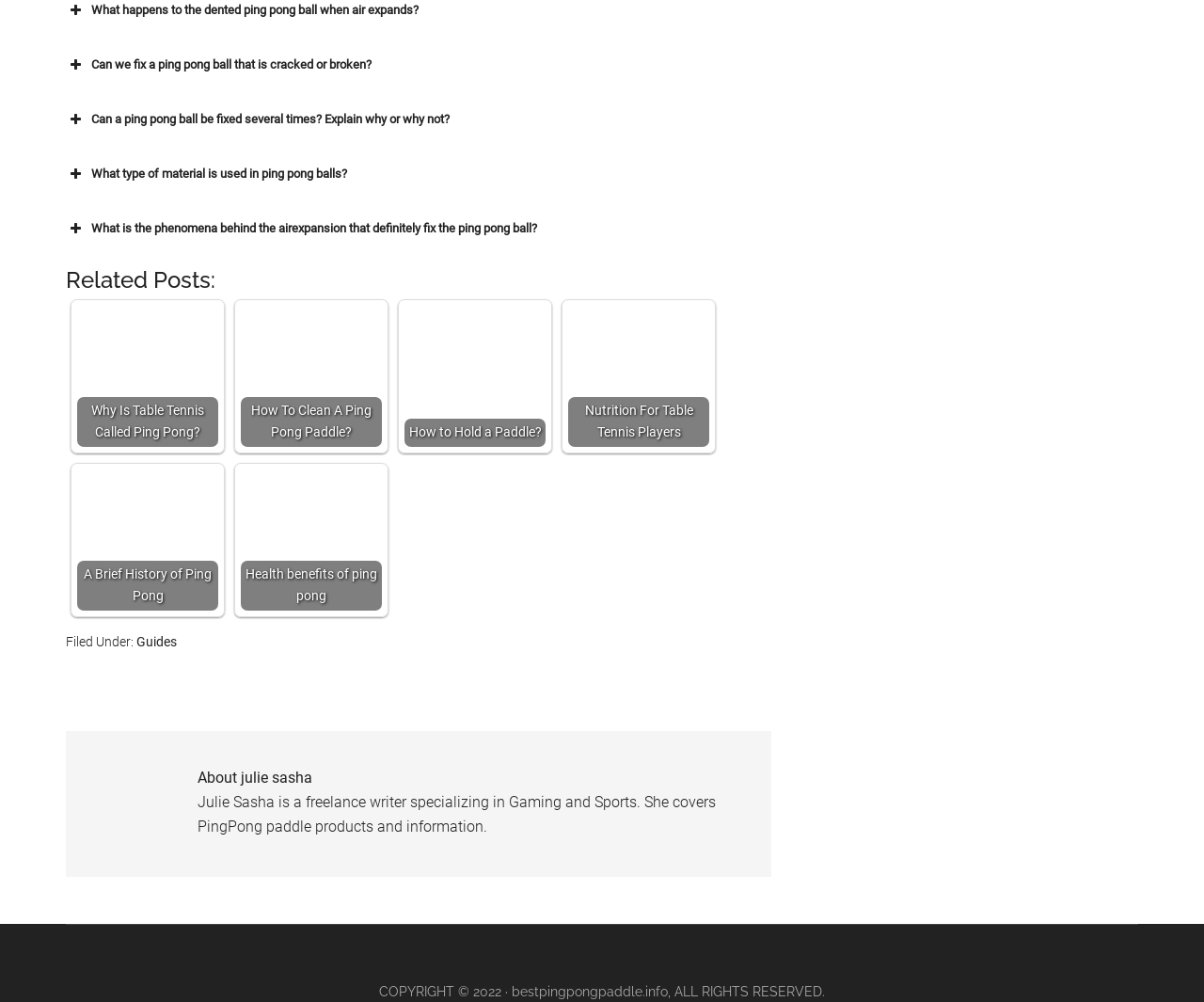Show the bounding box coordinates for the element that needs to be clicked to execute the following instruction: "Click the button to fix a ping pong ball that is cracked or broken". Provide the coordinates in the form of four float numbers between 0 and 1, i.e., [left, top, right, bottom].

[0.055, 0.049, 0.641, 0.081]